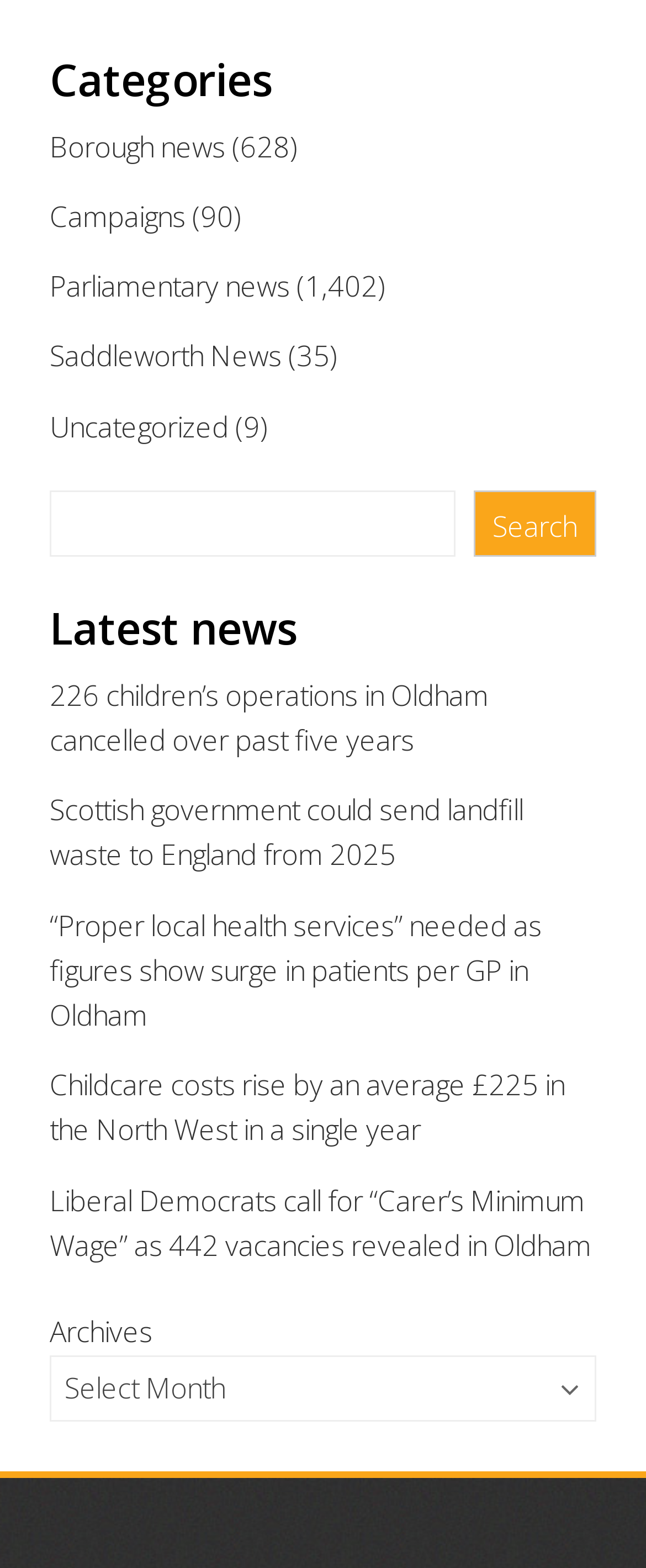Please give a concise answer to this question using a single word or phrase: 
What is the purpose of the search box?

To search the website